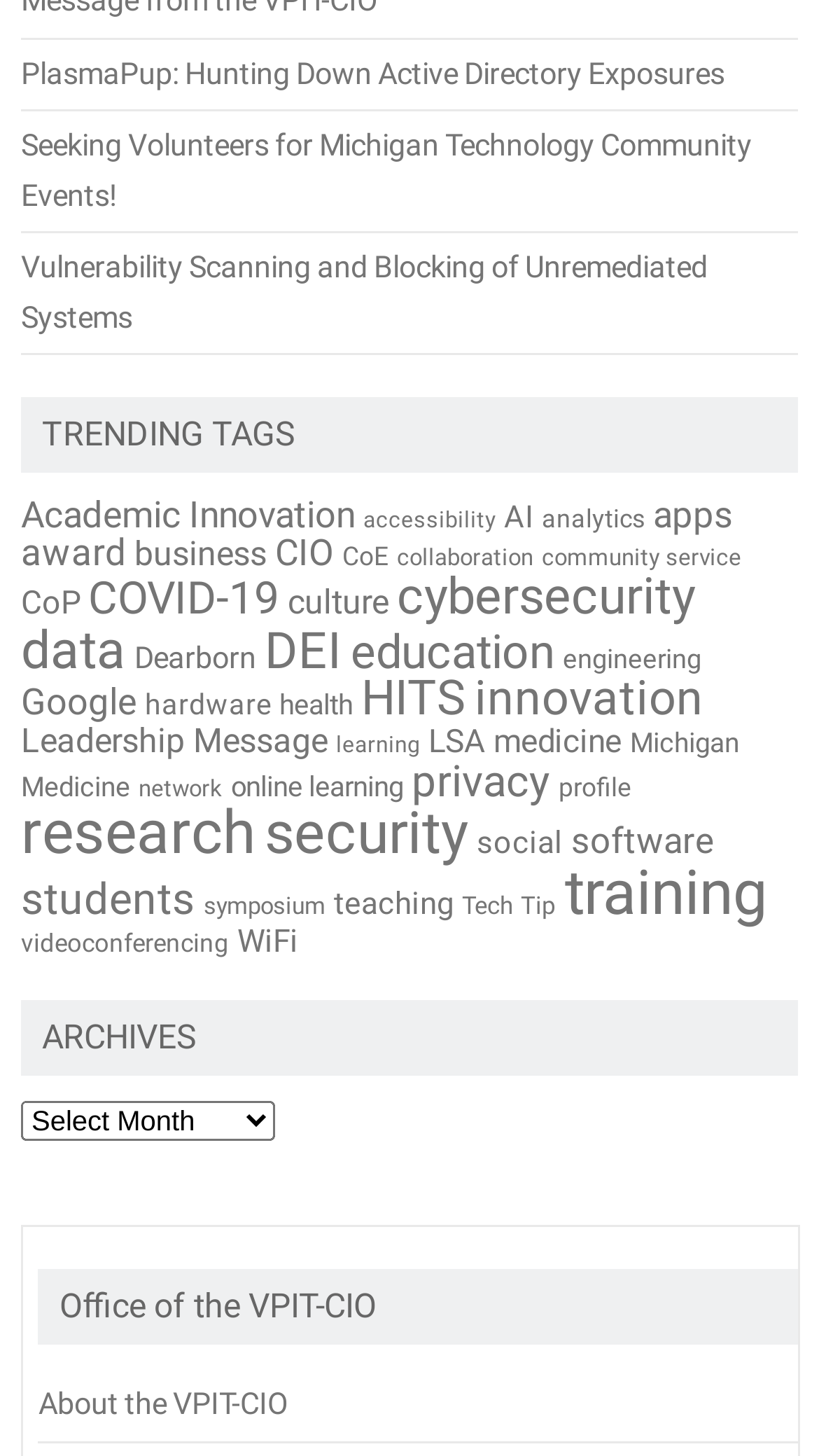Examine the image carefully and respond to the question with a detailed answer: 
How many trending tags are there?

I counted the number of links under the 'TRENDING TAGS' static text, and there are 32 links.